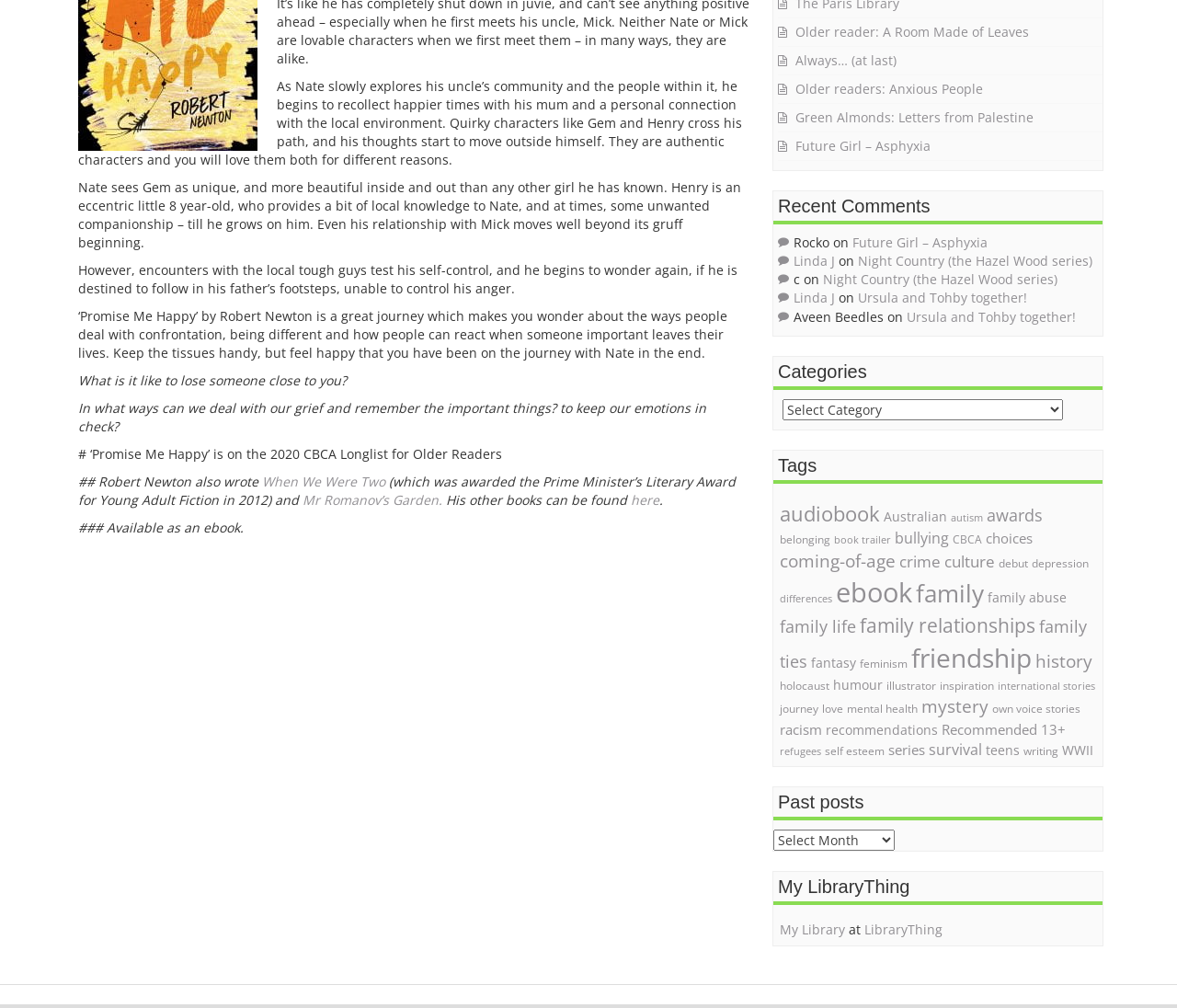Locate the bounding box coordinates for the element described below: "Green Almonds: Letters from Palestine". The coordinates must be four float values between 0 and 1, formatted as [left, top, right, bottom].

[0.676, 0.108, 0.878, 0.125]